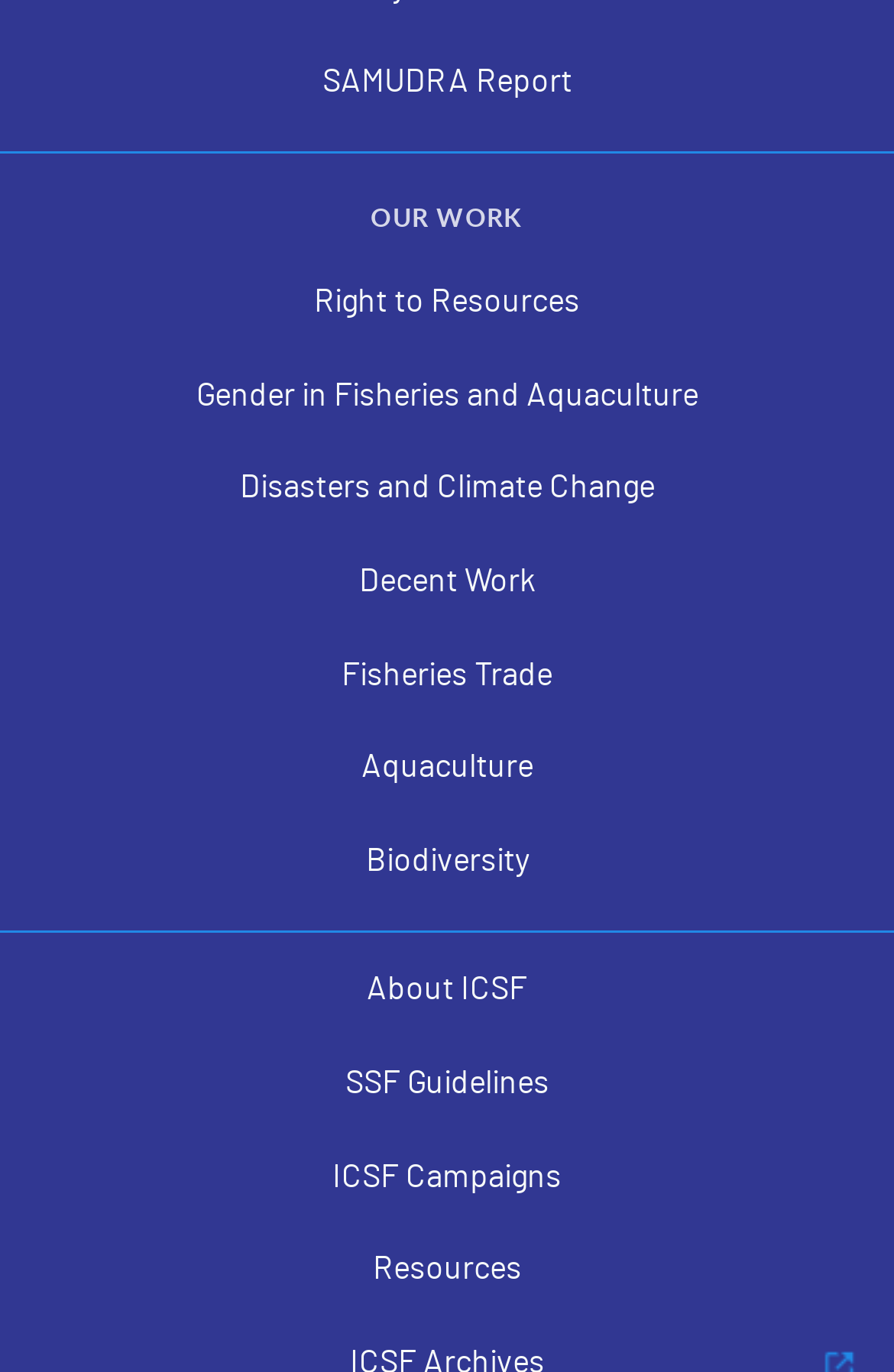Please determine the bounding box coordinates of the area that needs to be clicked to complete this task: 'explore Right to Resources'. The coordinates must be four float numbers between 0 and 1, formatted as [left, top, right, bottom].

[0.0, 0.206, 1.0, 0.239]